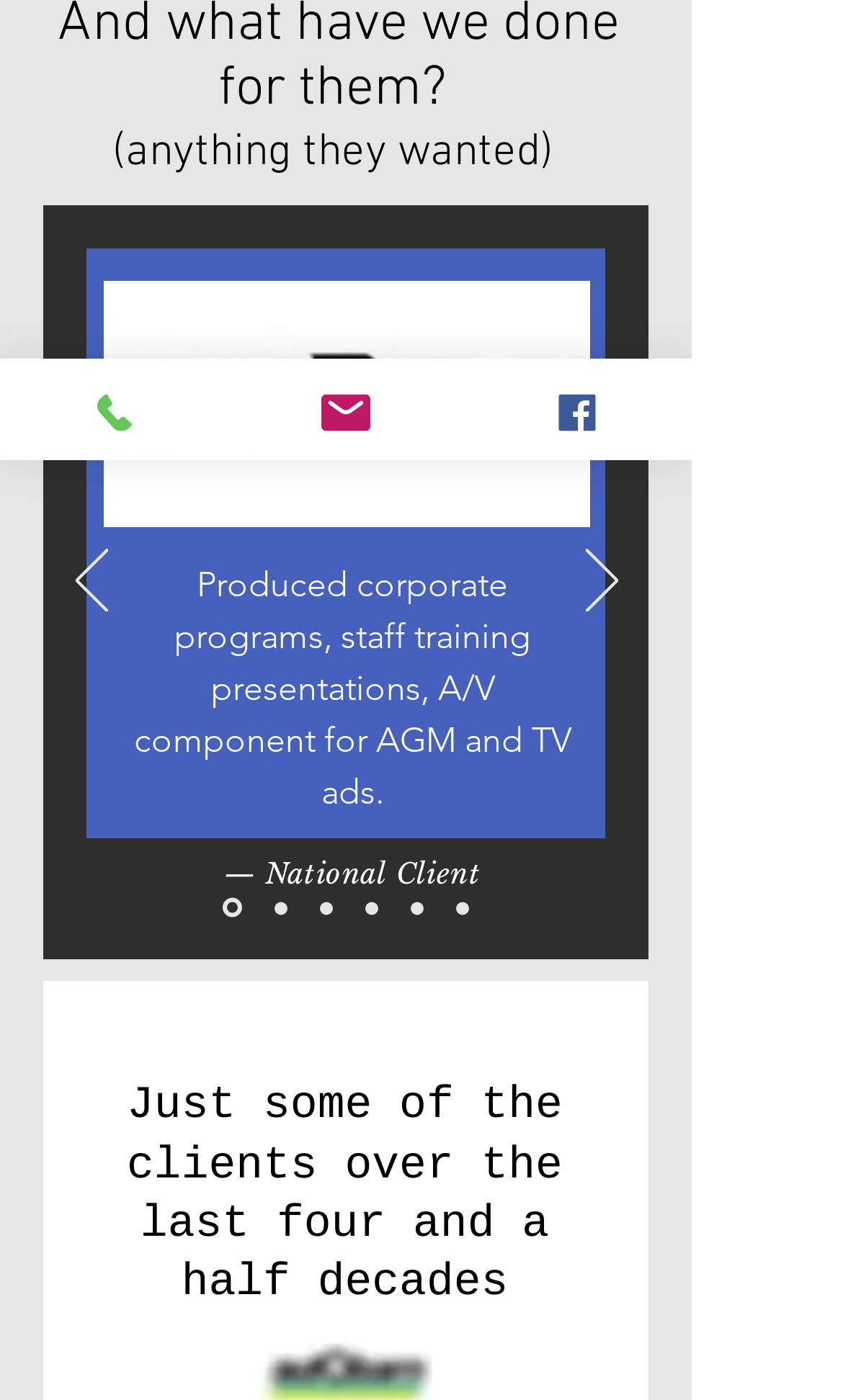Provide the bounding box coordinates for the UI element that is described as: "Email".

[0.274, 0.256, 0.547, 0.329]